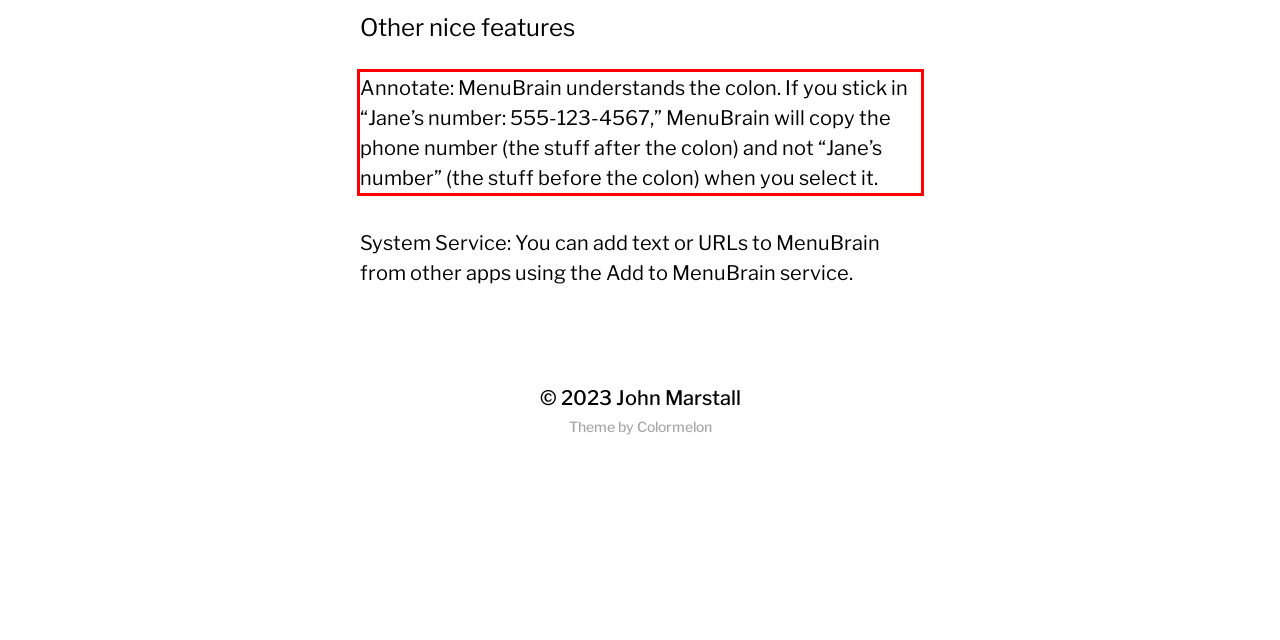The screenshot you have been given contains a UI element surrounded by a red rectangle. Use OCR to read and extract the text inside this red rectangle.

Annotate: MenuBrain understands the colon. If you stick in “Jane’s number: 555-123-4567,” MenuBrain will copy the phone number (the stuff after the colon) and not “Jane’s number” (the stuff before the colon) when you select it.